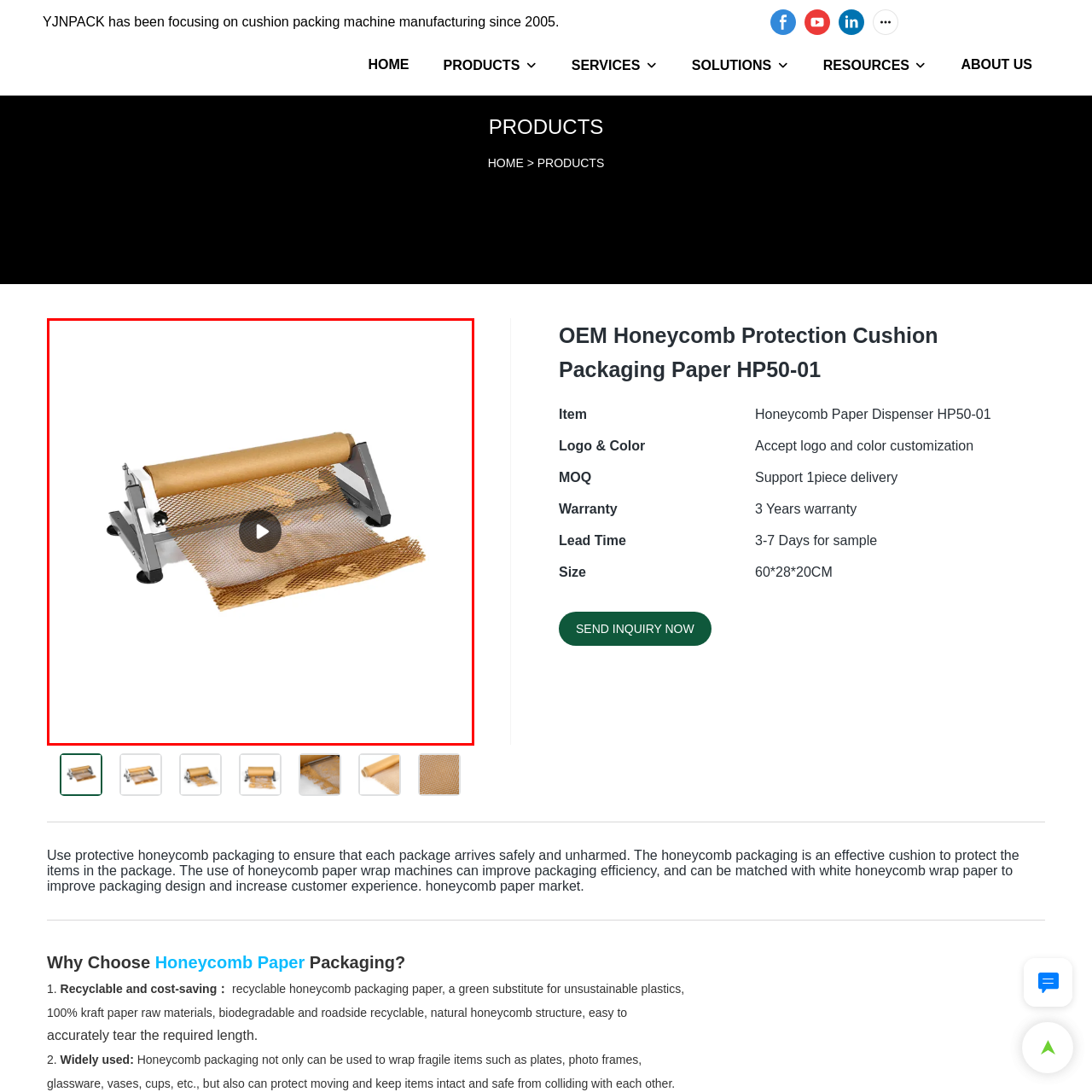Examine the red-bounded region in the image and describe it in detail.

The image features a honeycomb paper dispenser, a device designed to streamline the packaging process by dispensing honeycomb protective paper efficiently. This innovative machine, part of the OEM Honeycomb Protection Cushion Packaging range, showcases a roll of kraft paper, which is easily pulled from the dispenser and can be customized to various lengths for wrapping items securely. 

The honeycomb structure of the paper provides excellent cushioning, making it ideal for protecting fragile goods during shipping or transport. Positioned beside the dispenser is a playback button, indicating that a video demonstrating the product's features and usage may be available for viewers. The design emphasizes efficiency, portability, and durability, underscoring the product’s suitability for various packaging needs, especially in industries where safeguarding delicate items is crucial.